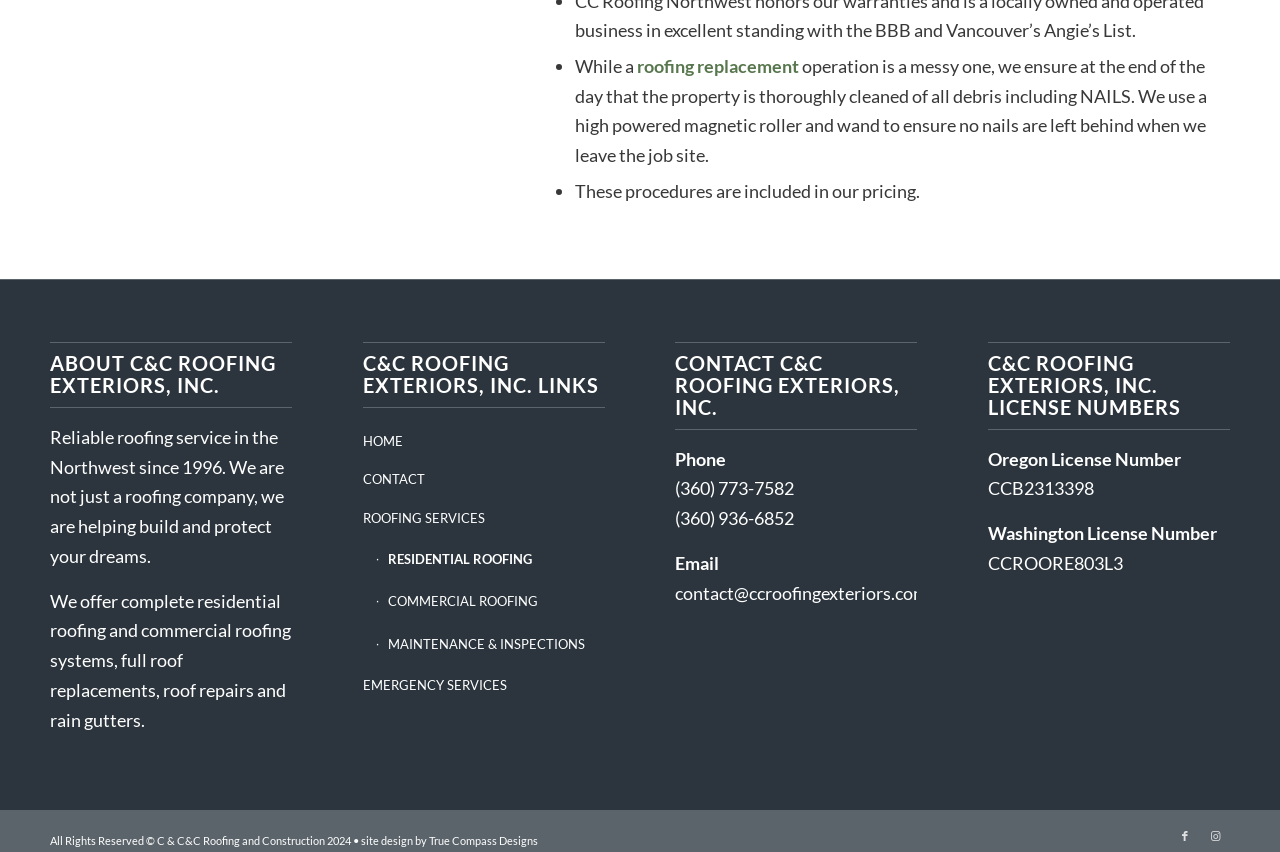Pinpoint the bounding box coordinates of the clickable area needed to execute the instruction: "Click on the 'CONTACT' link". The coordinates should be specified as four float numbers between 0 and 1, i.e., [left, top, right, bottom].

[0.283, 0.541, 0.472, 0.587]